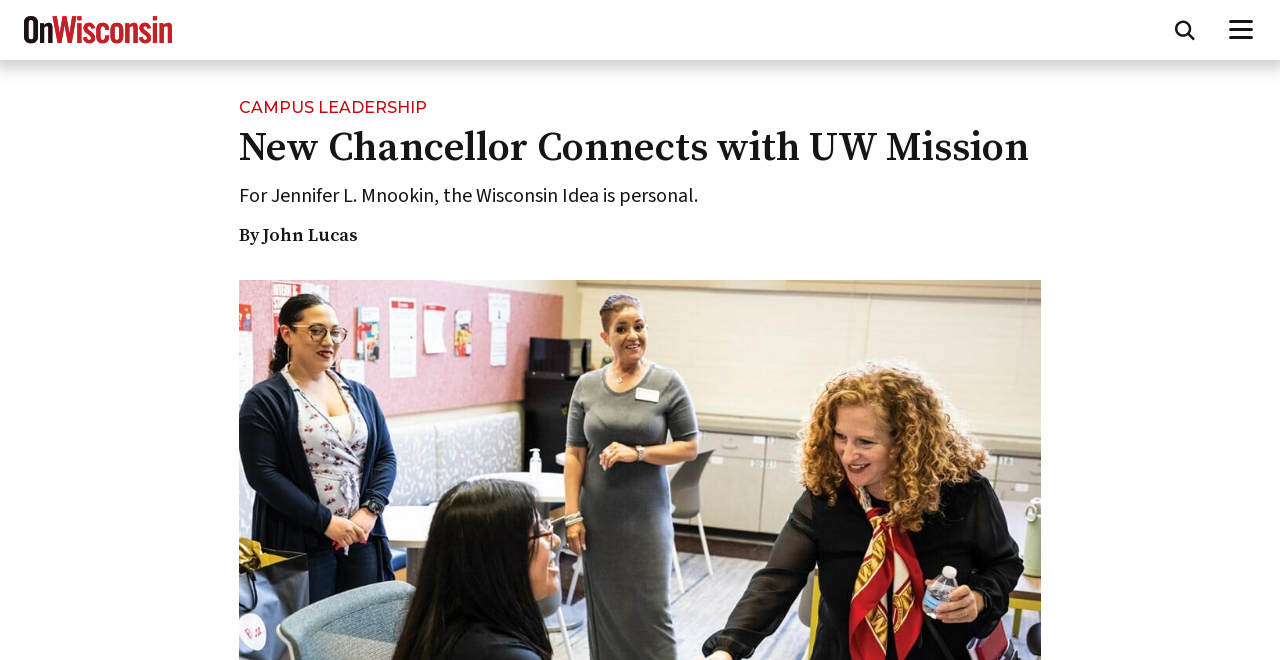What is the bounding box coordinate of the search button?
Answer the question with a detailed explanation, including all necessary information.

I found the answer by looking at the button element with the text 'Open search form' and its corresponding bounding box coordinates.